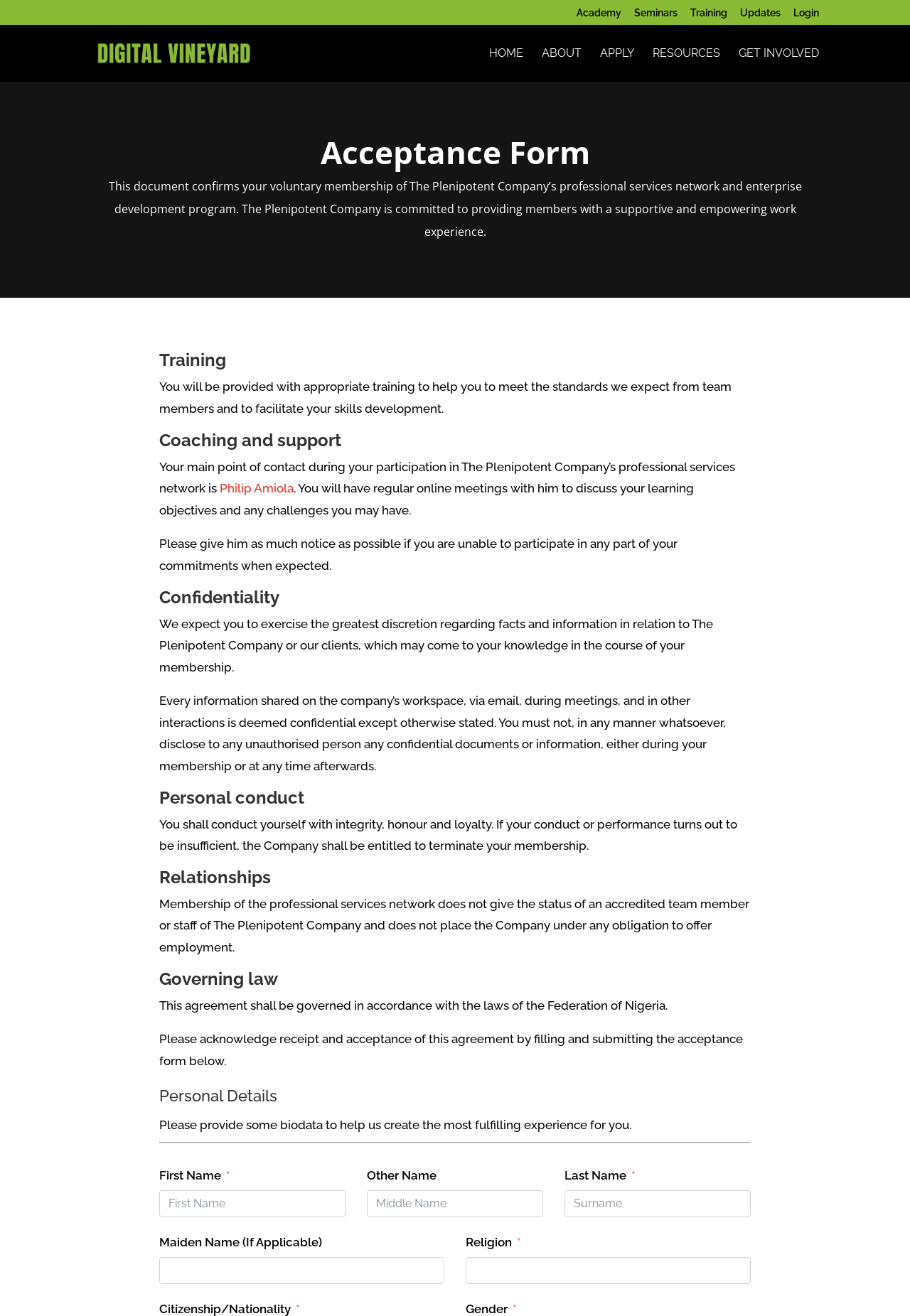Who is the main point of contact during participation?
Answer with a single word or phrase, using the screenshot for reference.

Philip Amiola